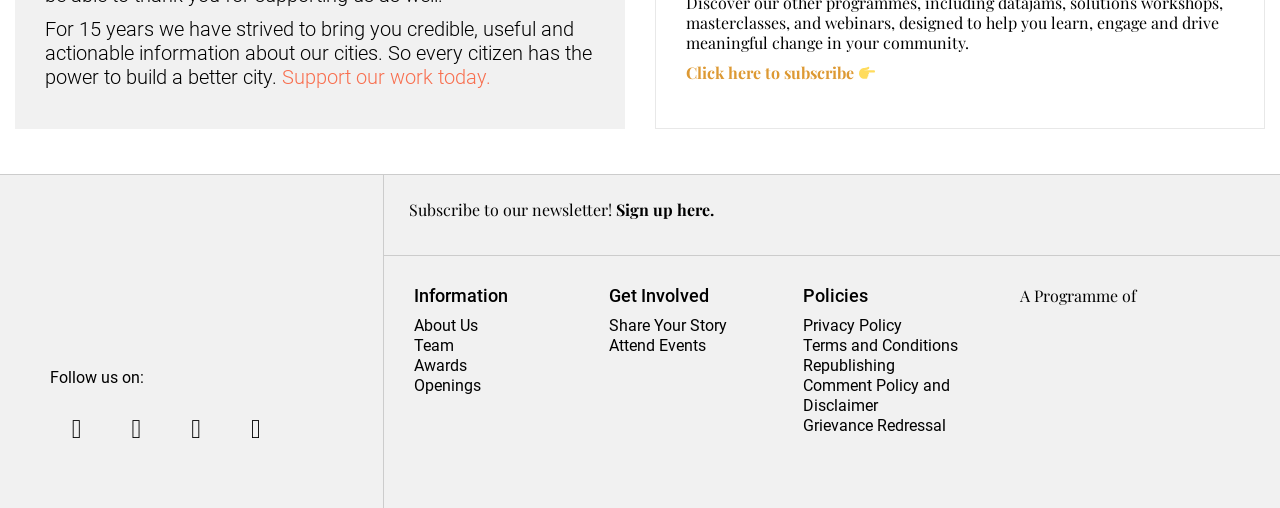Please examine the image and answer the question with a detailed explanation:
How can one support Citizen Matters?

The link 'Support our work today.' is provided, which suggests that one can support Citizen Matters by clicking on this link and following the subsequent instructions.